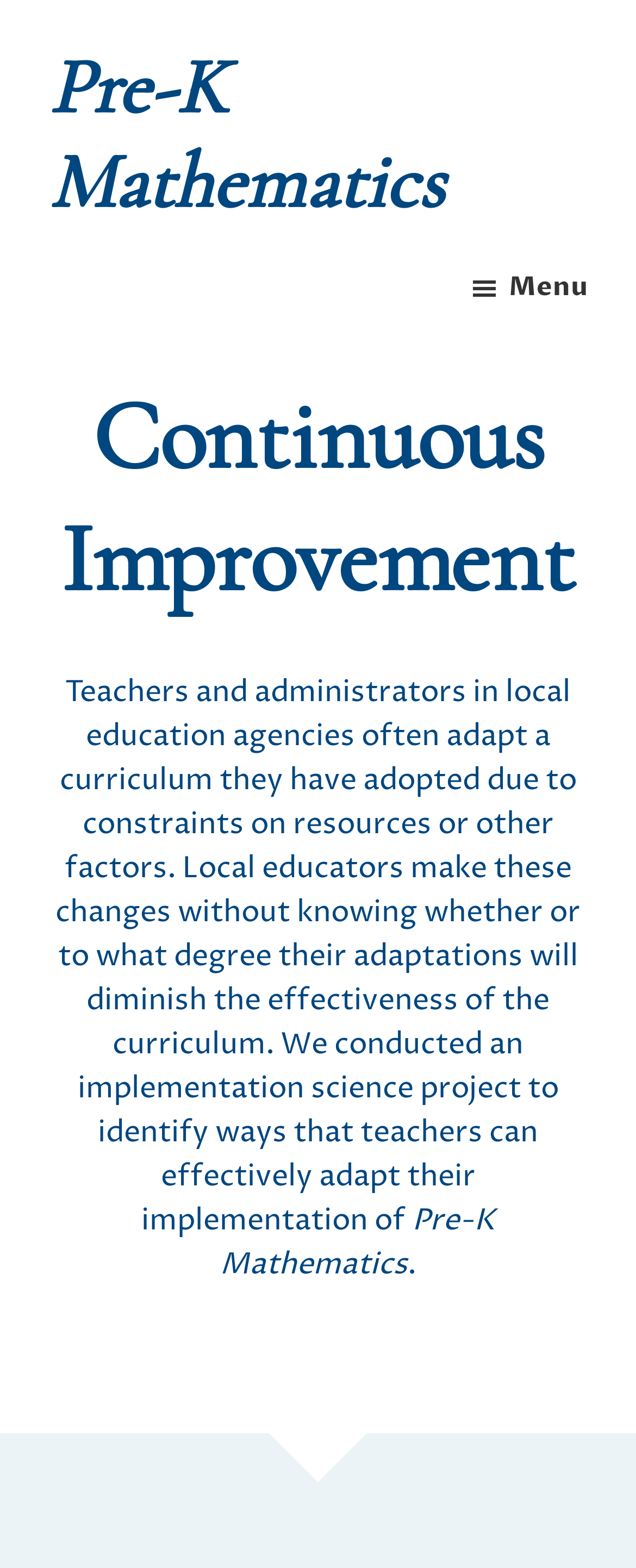Please analyze the image and give a detailed answer to the question:
What is the main topic of this webpage?

Based on the webpage content, the main topic is Pre-K Mathematics, which is also mentioned in the link 'Pre-K Mathematics' and the StaticText 'Pre-K Mathematics'.